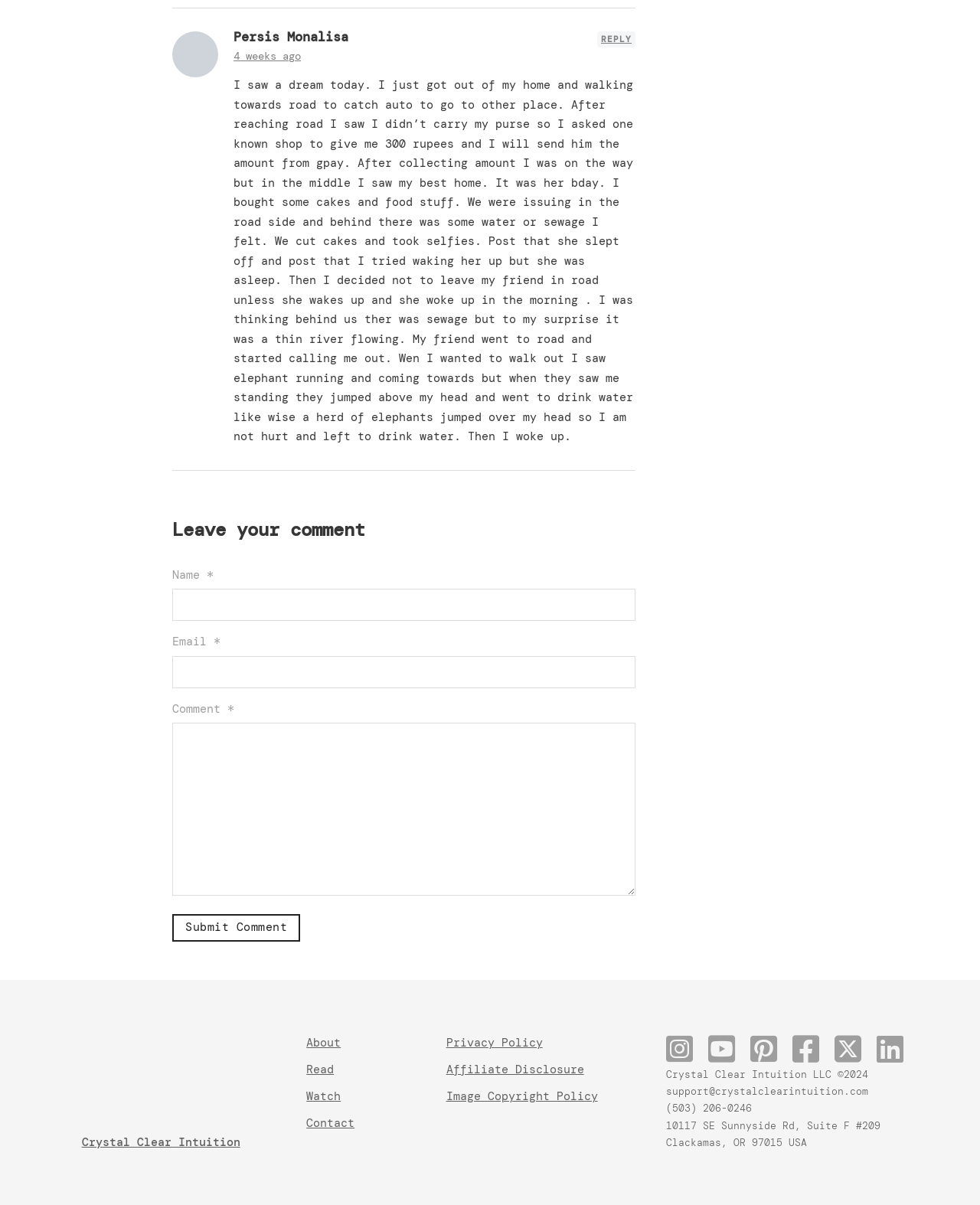What is the name of the person who wrote the dream story?
Based on the screenshot, give a detailed explanation to answer the question.

I found the answer by looking at the heading element with the text 'Persis Monalisa' at the top of the webpage, which suggests that it is the name of the person who wrote the dream story.